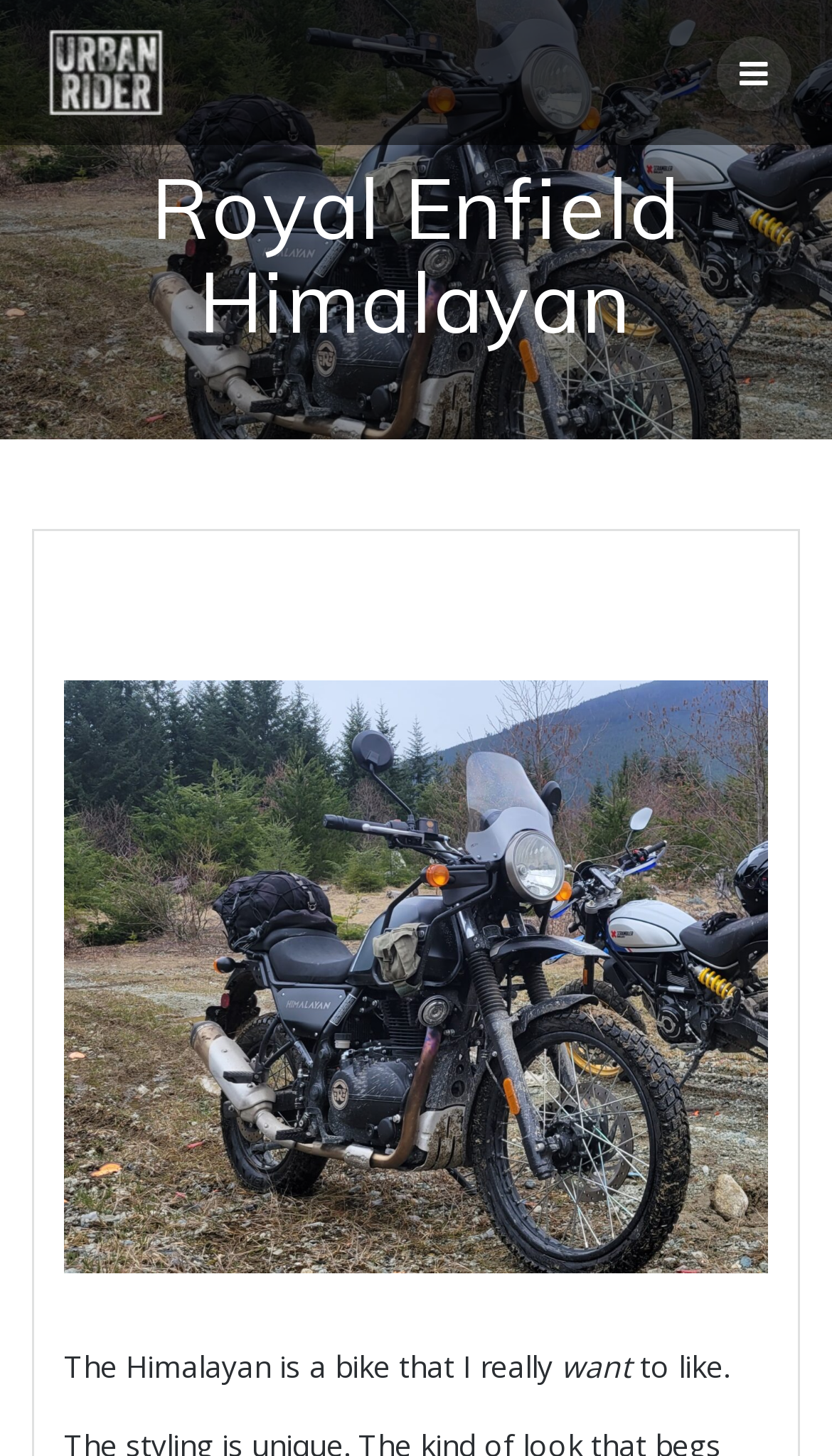What is the name of the motorcycle?
Based on the visual, give a brief answer using one word or a short phrase.

Royal Enfield Himalayan